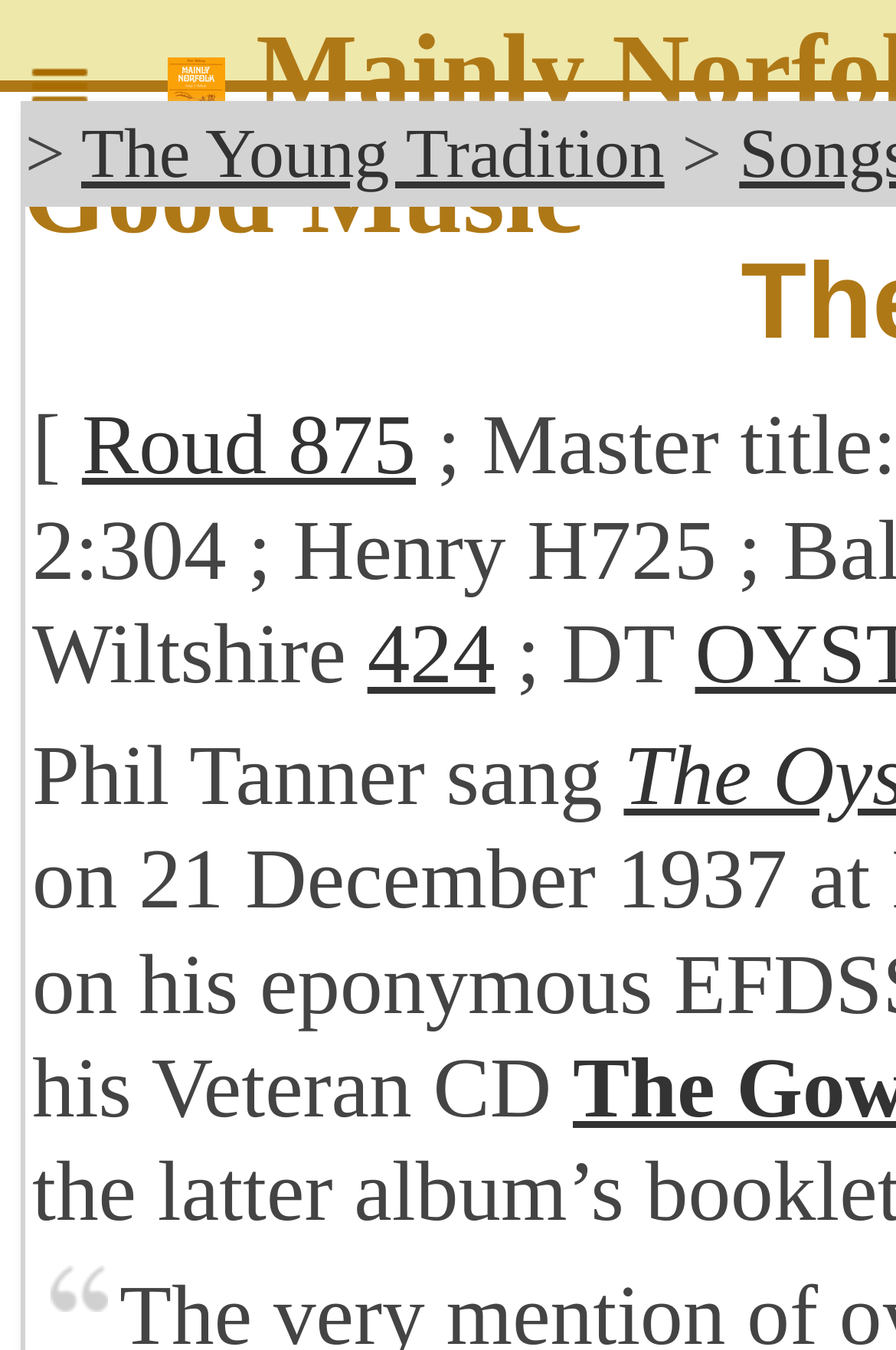Please reply to the following question with a single word or a short phrase:
What is the direction of the arrow symbol?

Right